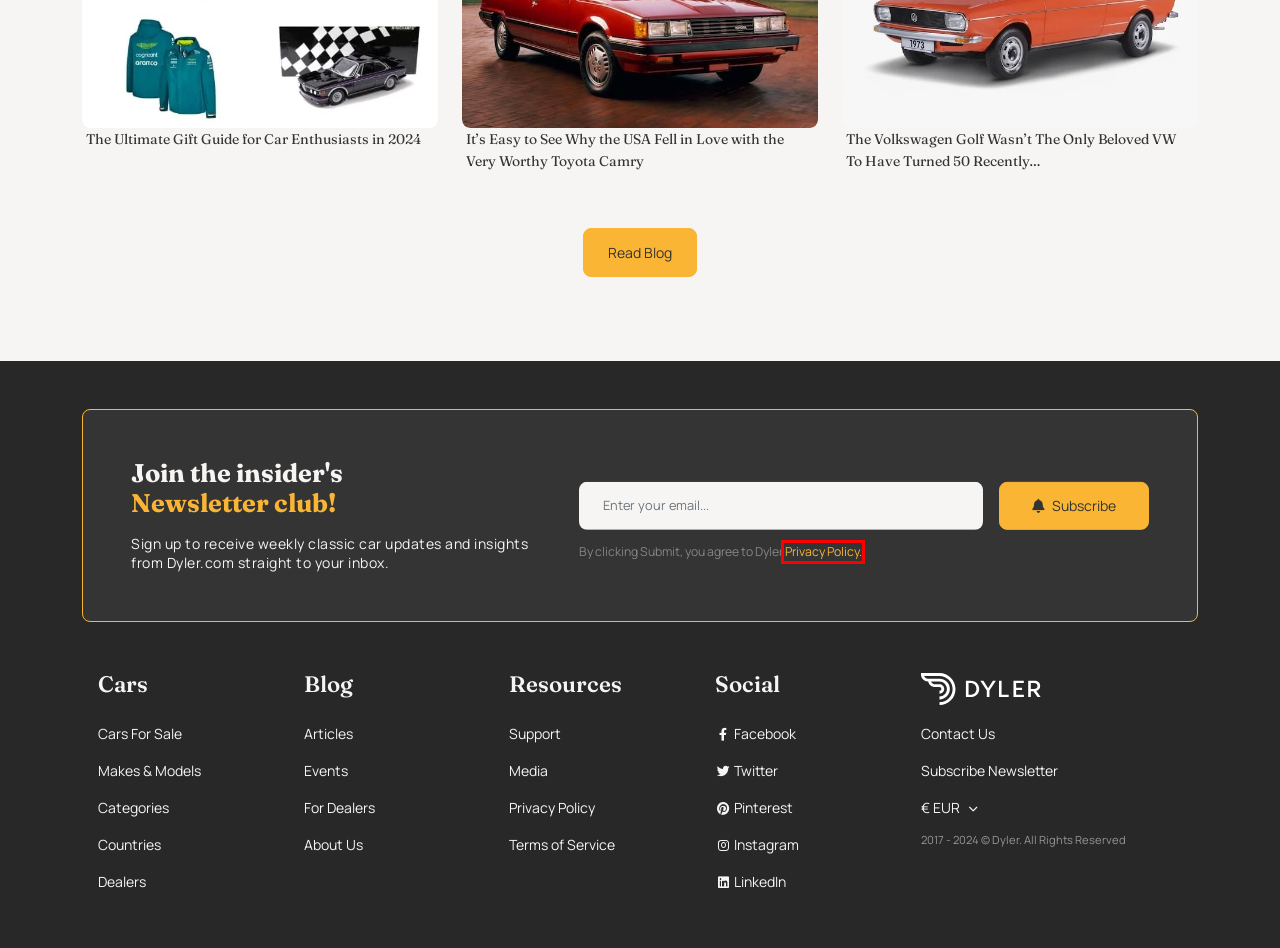You are provided a screenshot of a webpage featuring a red bounding box around a UI element. Choose the webpage description that most accurately represents the new webpage after clicking the element within the red bounding box. Here are the candidates:
A. Privacy Policy - Dyler
B. Car Categories - Dyler
C. About us - Dyler
D. Classic Car Makes - Dyler
E. Media Kit - Dyler
F. Classic Cars By Location - Dyler
G. Classic Car Shows Calendar 2021 - Dyler
H. Terms of Service - Shop

A